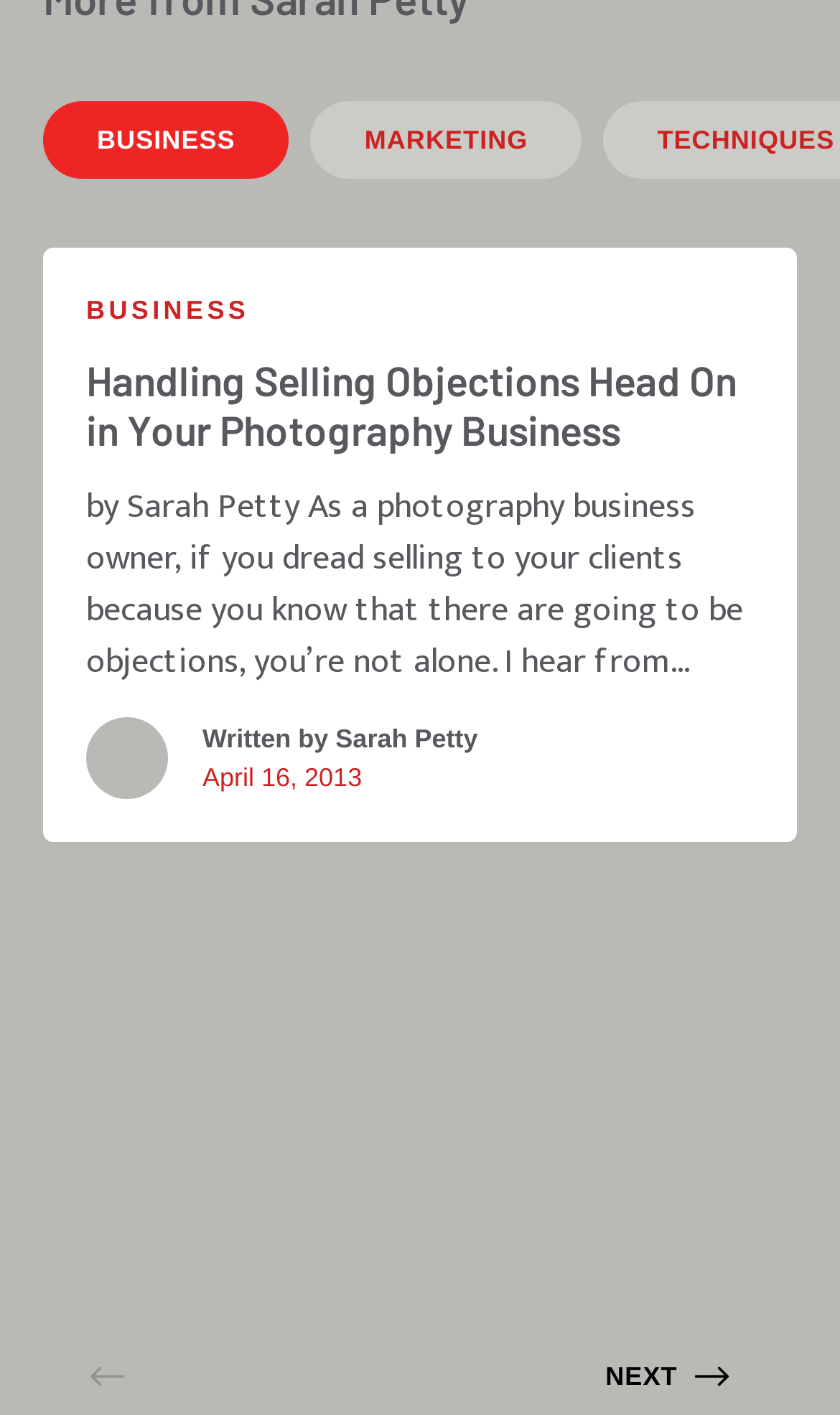Given the element description Marketing, identify the bounding box coordinates for the UI element on the webpage screenshot. The format should be (top-left x, top-left y, bottom-right x, bottom-right y), with values between 0 and 1.

[0.37, 0.071, 0.693, 0.126]